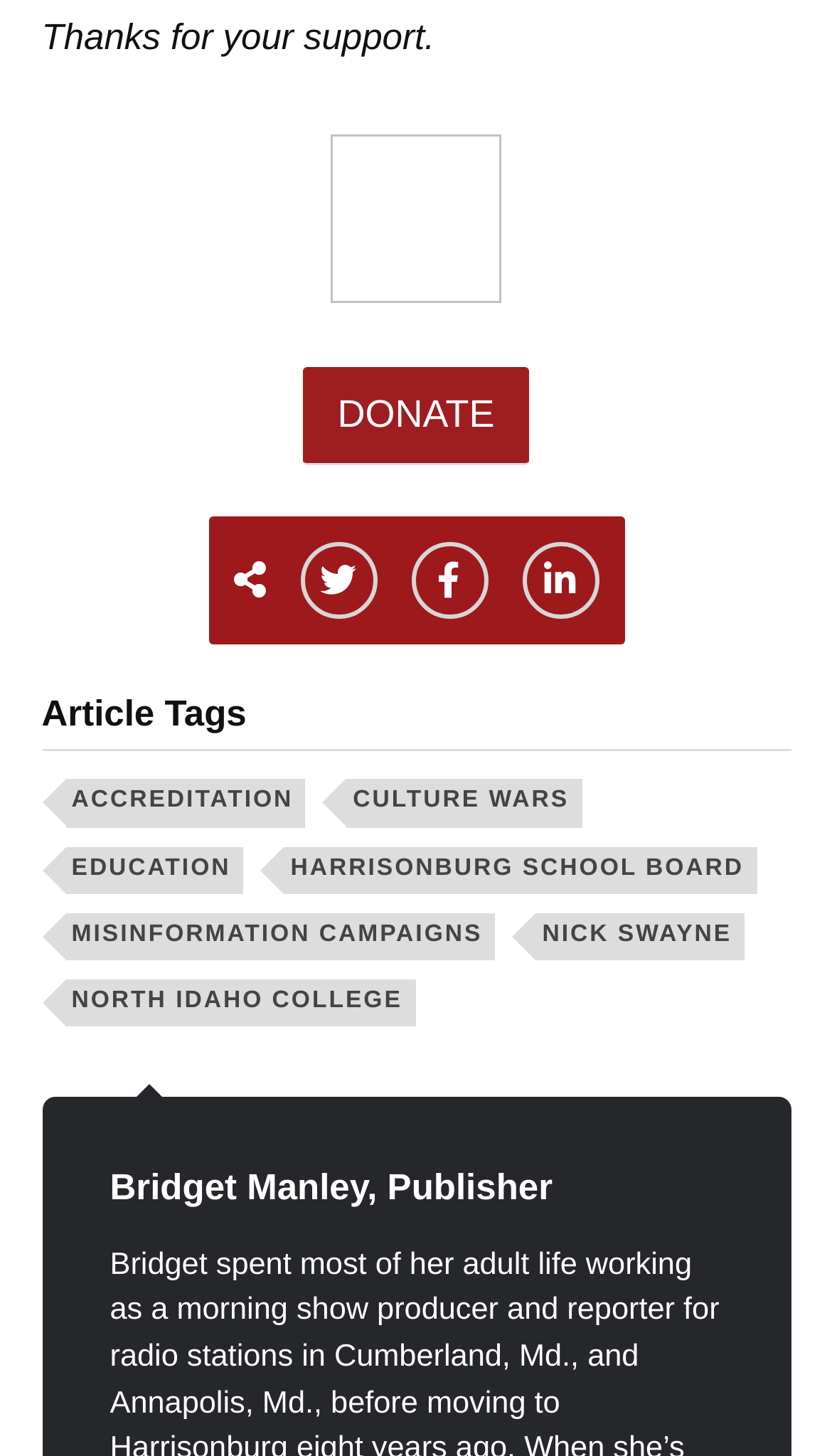How many links are there below 'Article Tags'?
Using the information presented in the image, please offer a detailed response to the question.

I counted the number of link elements below the 'Article Tags' static text and found six links with the text 'ACCREDITATION', 'CULTURE WARS', 'EDUCATION', 'HARRISONBURG SCHOOL BOARD', 'MISINFORMATION CAMPAIGNS', and 'NORTH IDAHO COLLEGE'.